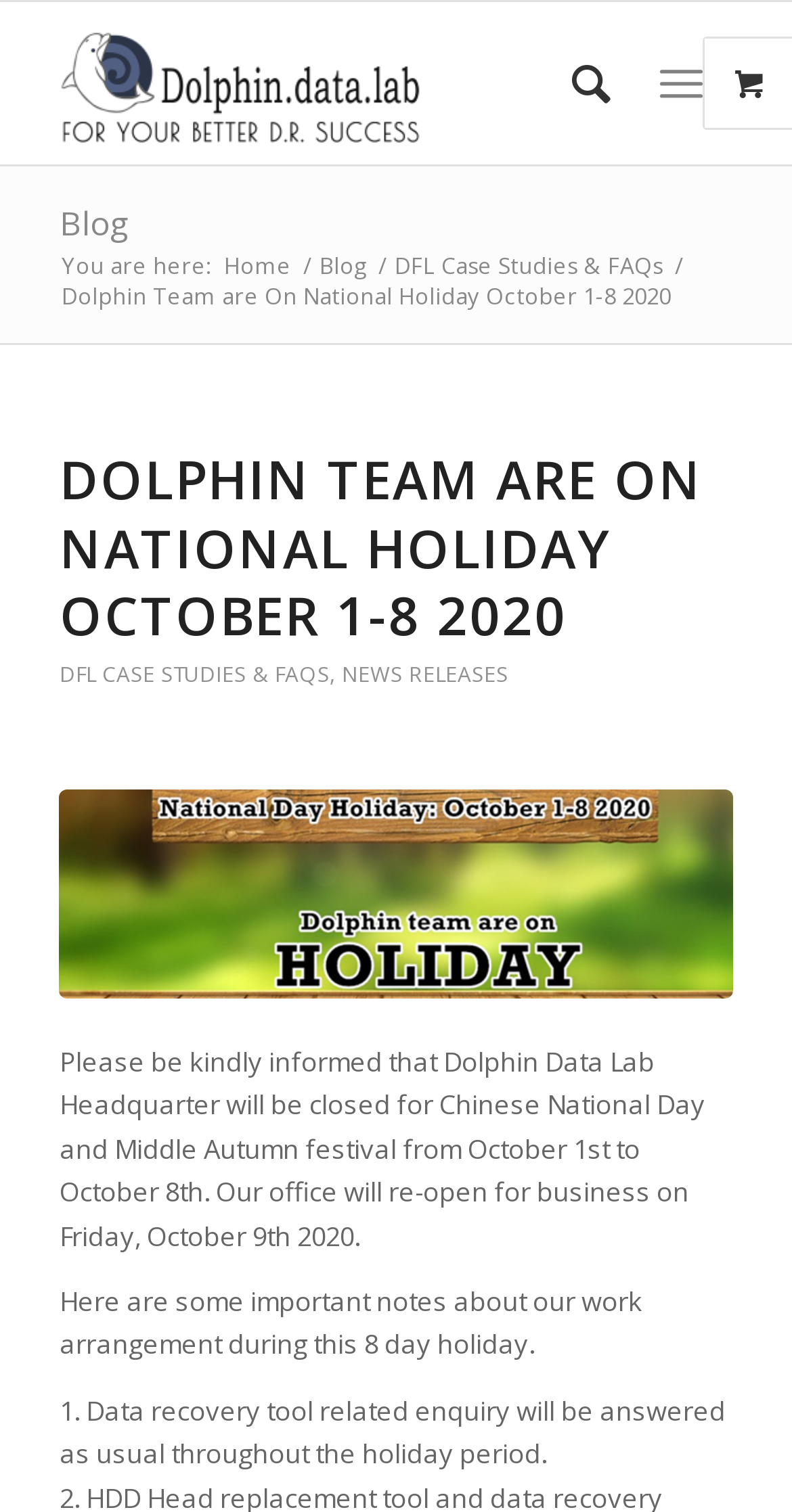Please locate the clickable area by providing the bounding box coordinates to follow this instruction: "Go to the Blog page".

[0.075, 0.133, 0.165, 0.162]